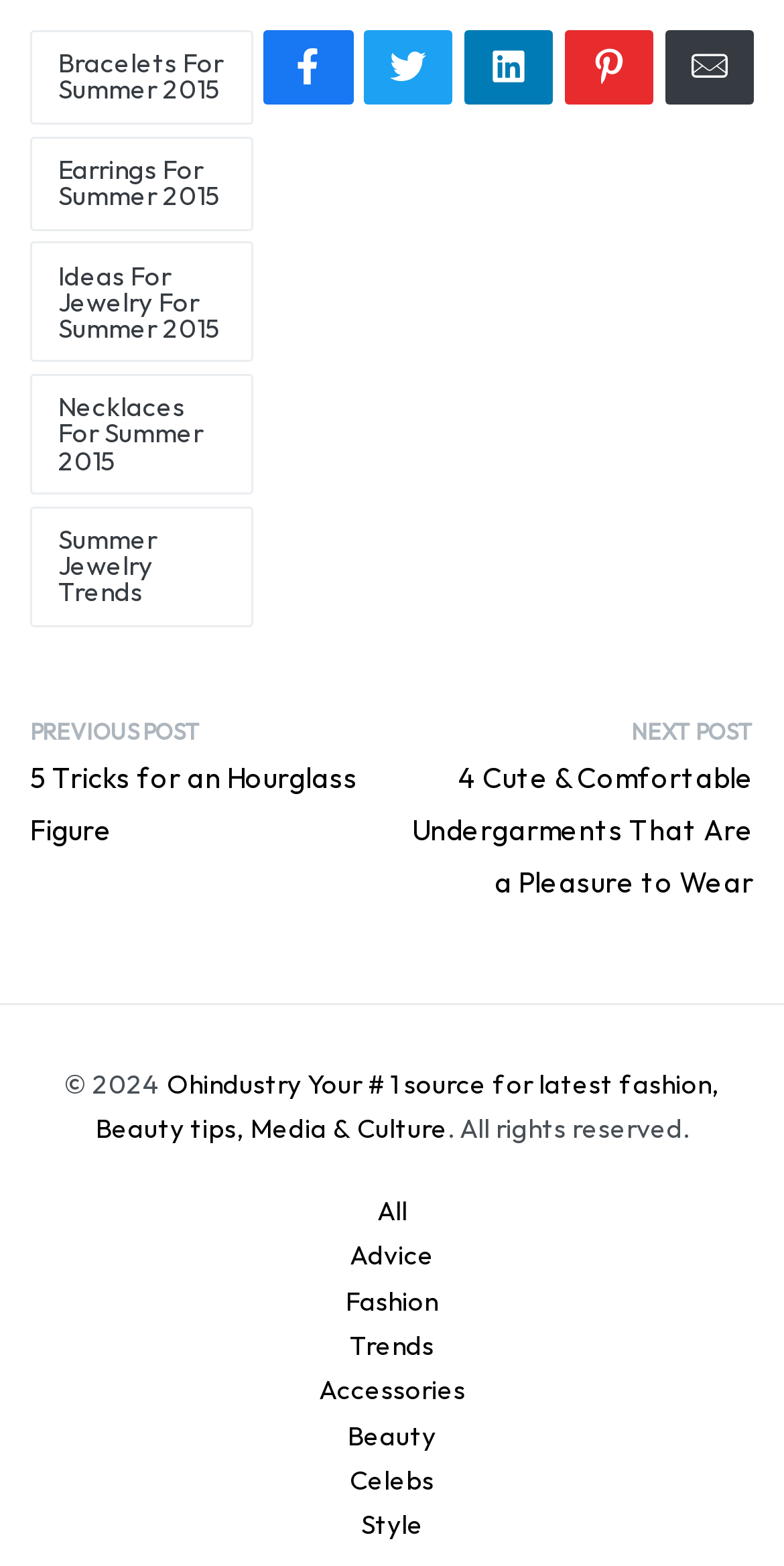Answer the question below with a single word or a brief phrase: 
What is the title of the previous post?

5 Tricks for an Hourglass Figure